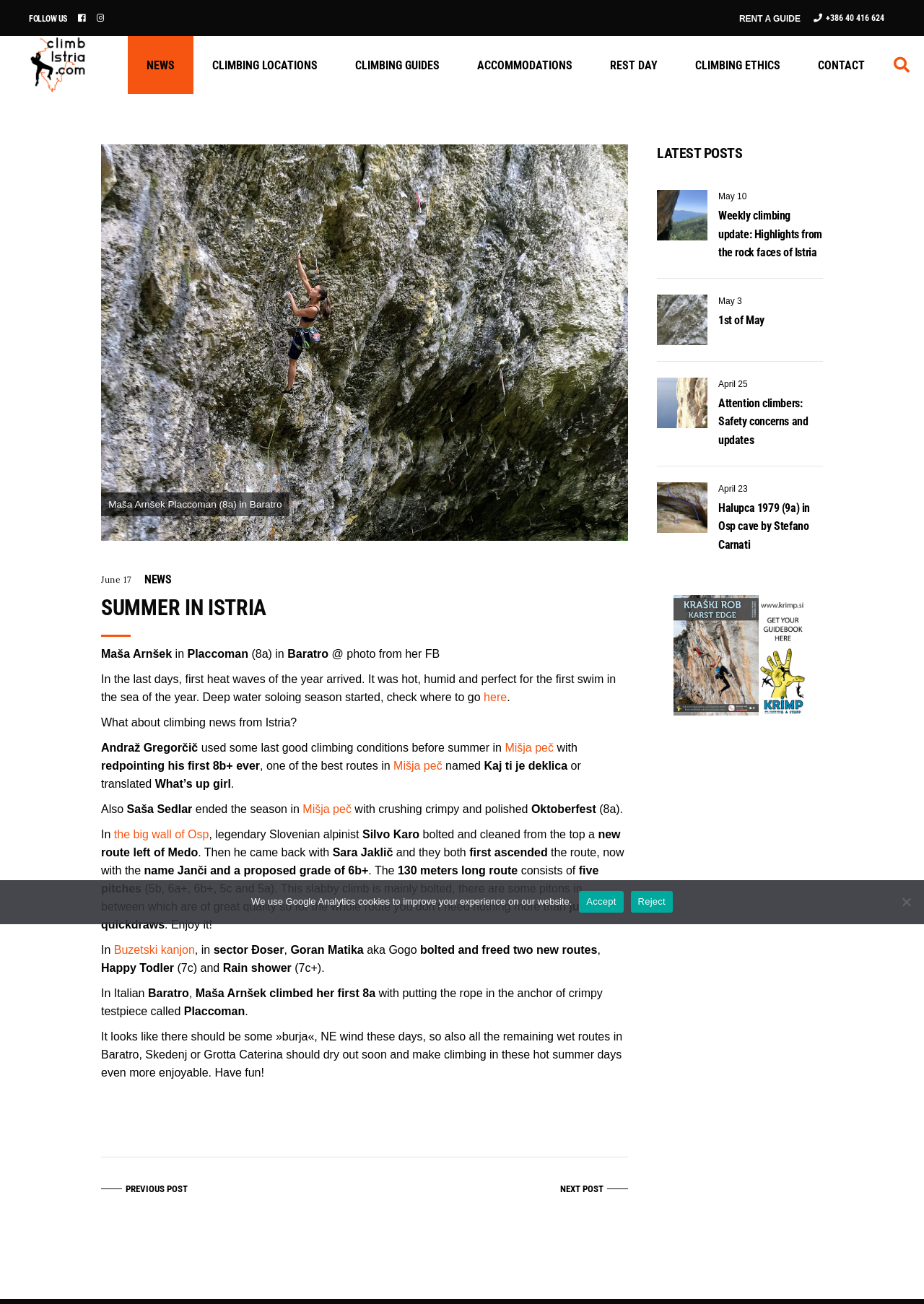Identify the bounding box coordinates of the area you need to click to perform the following instruction: "Click on FOLLOW US".

[0.031, 0.006, 0.072, 0.022]